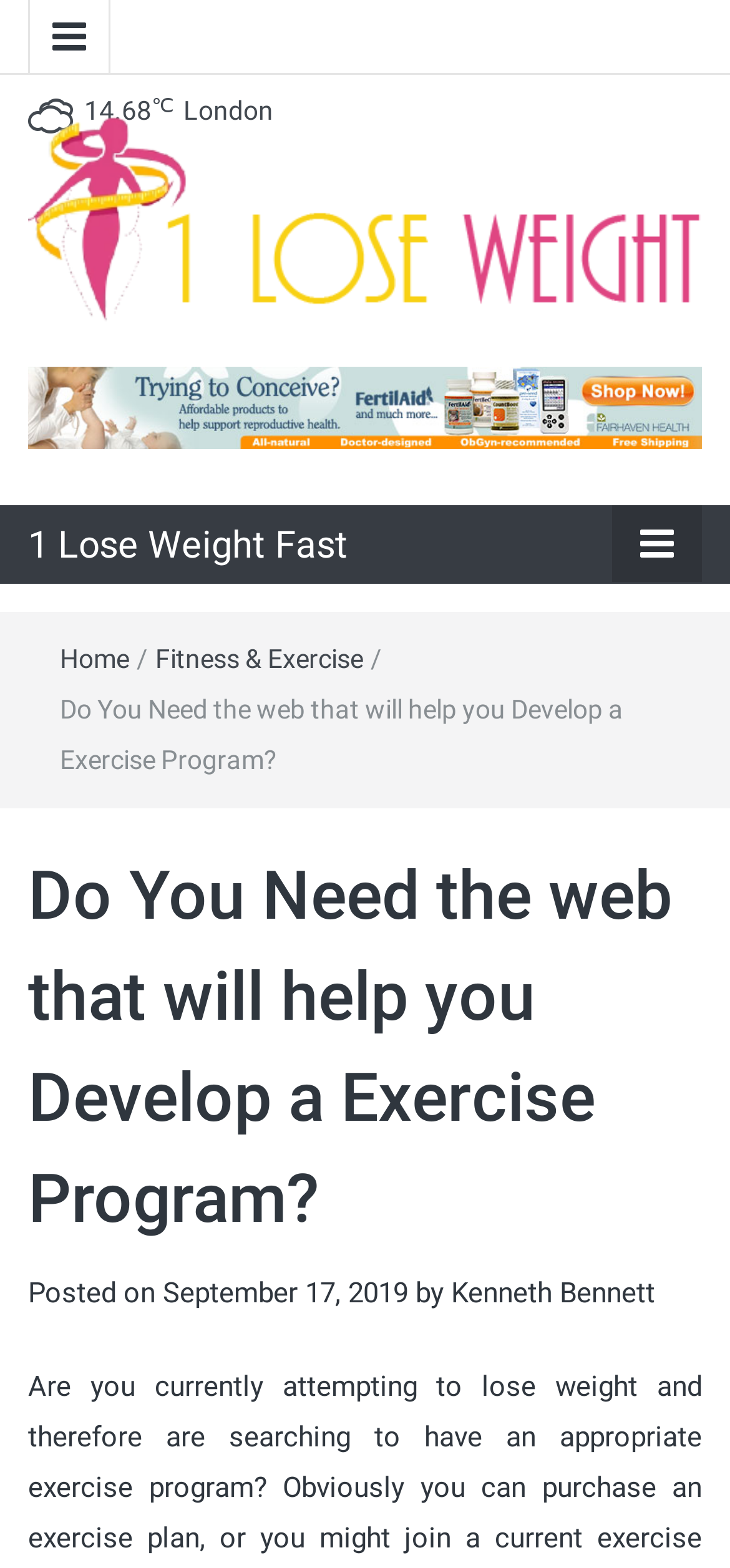What is the purpose of this webpage?
Please use the visual content to give a single word or phrase answer.

To help develop an exercise program